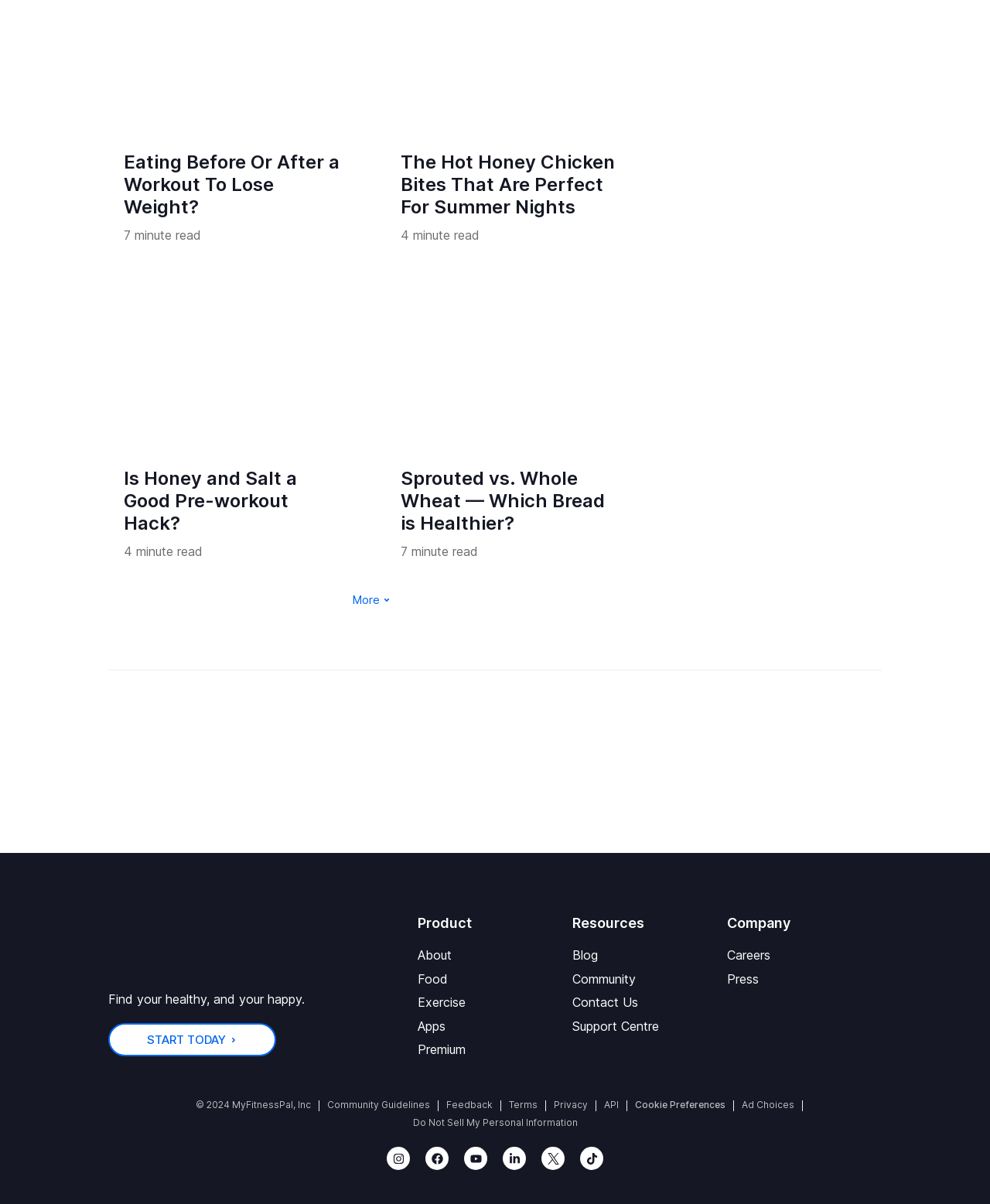Find the bounding box coordinates of the element you need to click on to perform this action: 'Click the 'Set site language' button'. The coordinates should be represented by four float values between 0 and 1, in the format [left, top, right, bottom].

None